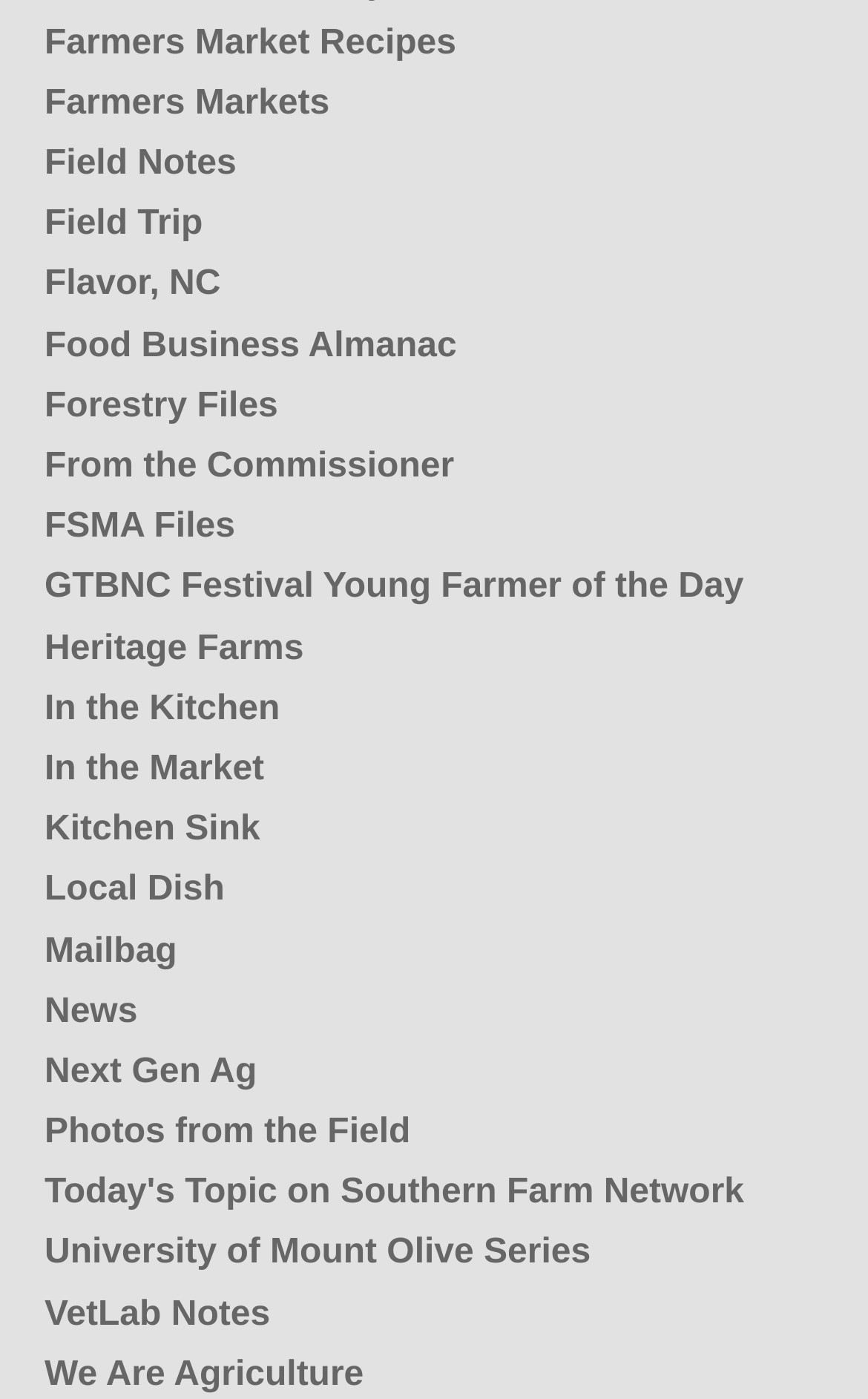Please find the bounding box coordinates of the element that you should click to achieve the following instruction: "explore Food Business Almanac". The coordinates should be presented as four float numbers between 0 and 1: [left, top, right, bottom].

[0.051, 0.233, 0.526, 0.26]